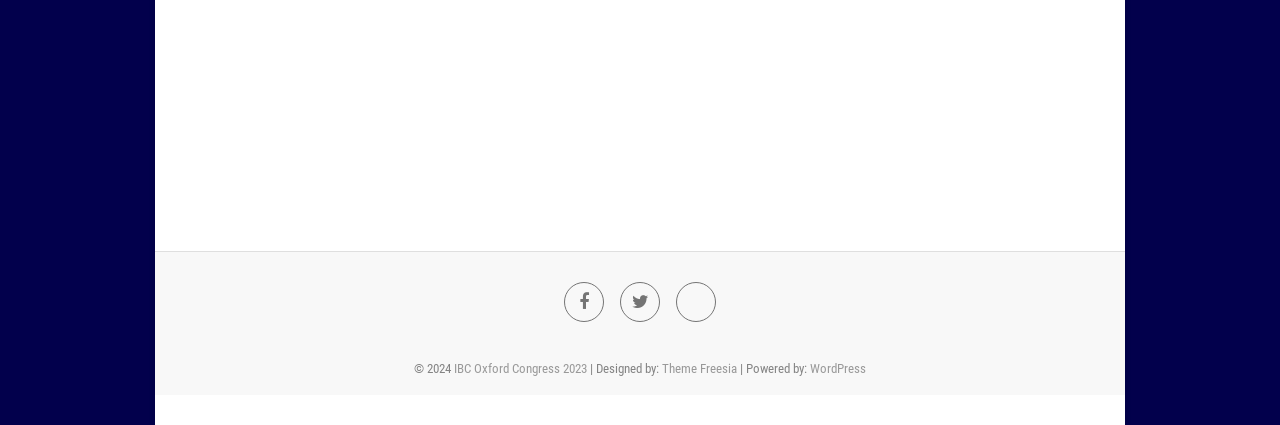Identify and provide the bounding box coordinates of the UI element described: "Theme Freesia". The coordinates should be formatted as [left, top, right, bottom], with each number being a float between 0 and 1.

[0.517, 0.849, 0.576, 0.884]